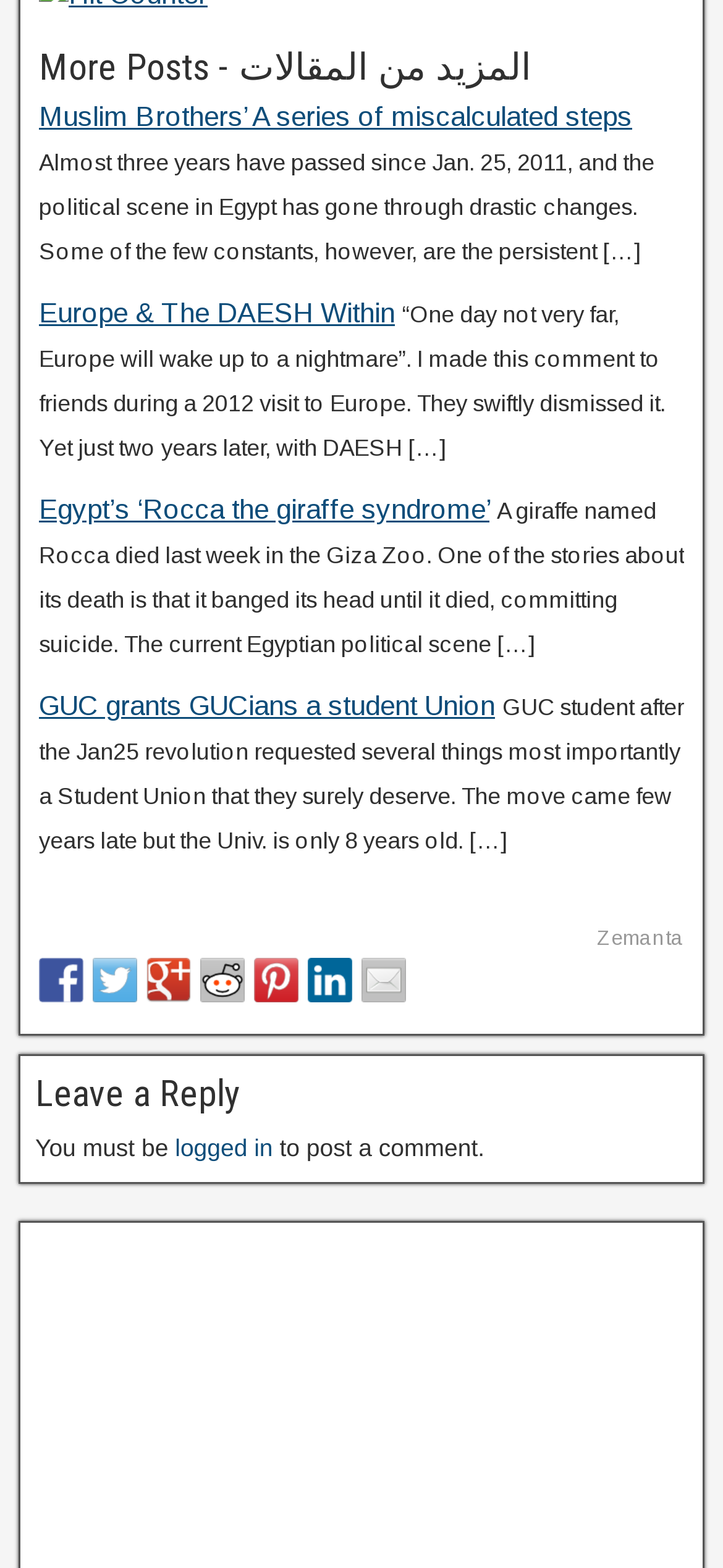What is required to post a comment?
Based on the image, answer the question with as much detail as possible.

I looked at the 'Leave a Reply' section at the bottom of the webpage, which states 'You must be logged in to post a comment'.